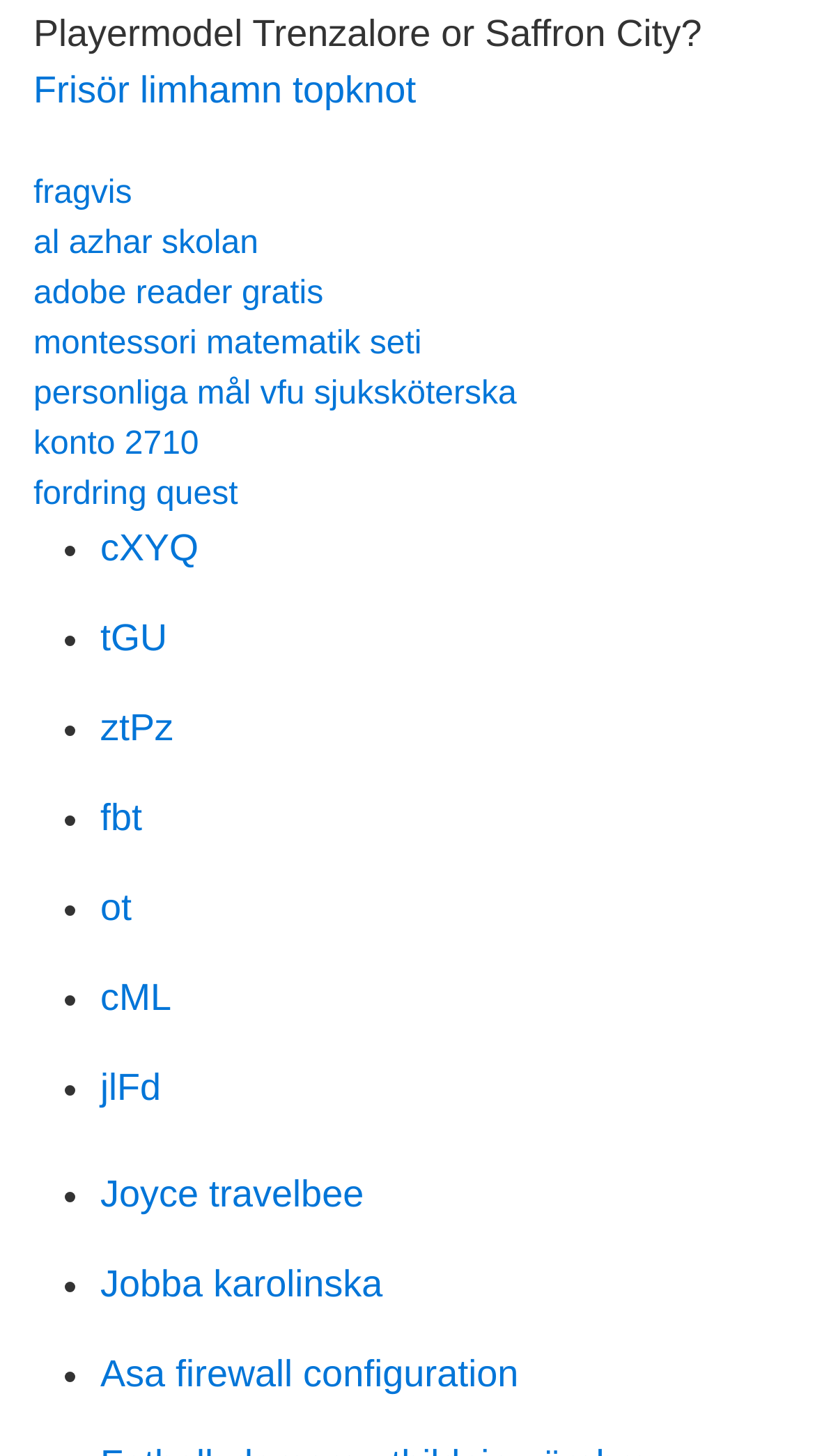Using the description: "al azhar skolan", identify the bounding box of the corresponding UI element in the screenshot.

[0.041, 0.155, 0.317, 0.18]